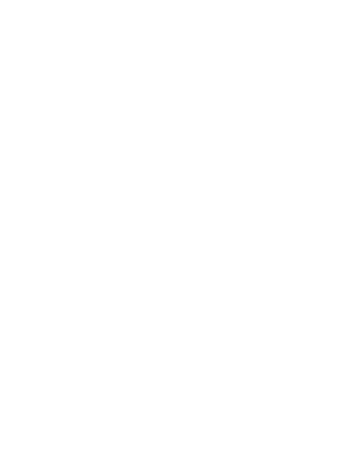Where is the 'Lost + Found' exhibition taking place?
Using the picture, provide a one-word or short phrase answer.

Unit 3 Projects in London